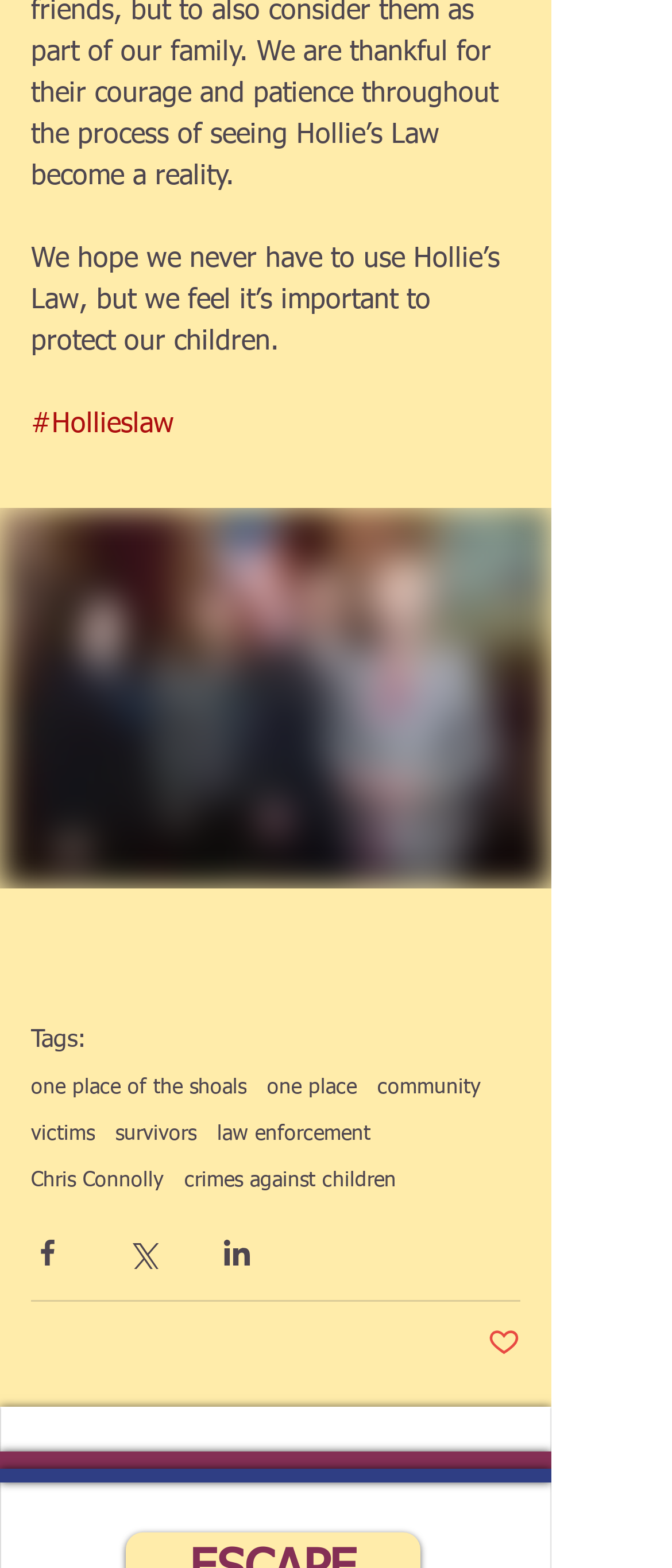What is the last tag mentioned?
Based on the image, respond with a single word or phrase.

crimes against children